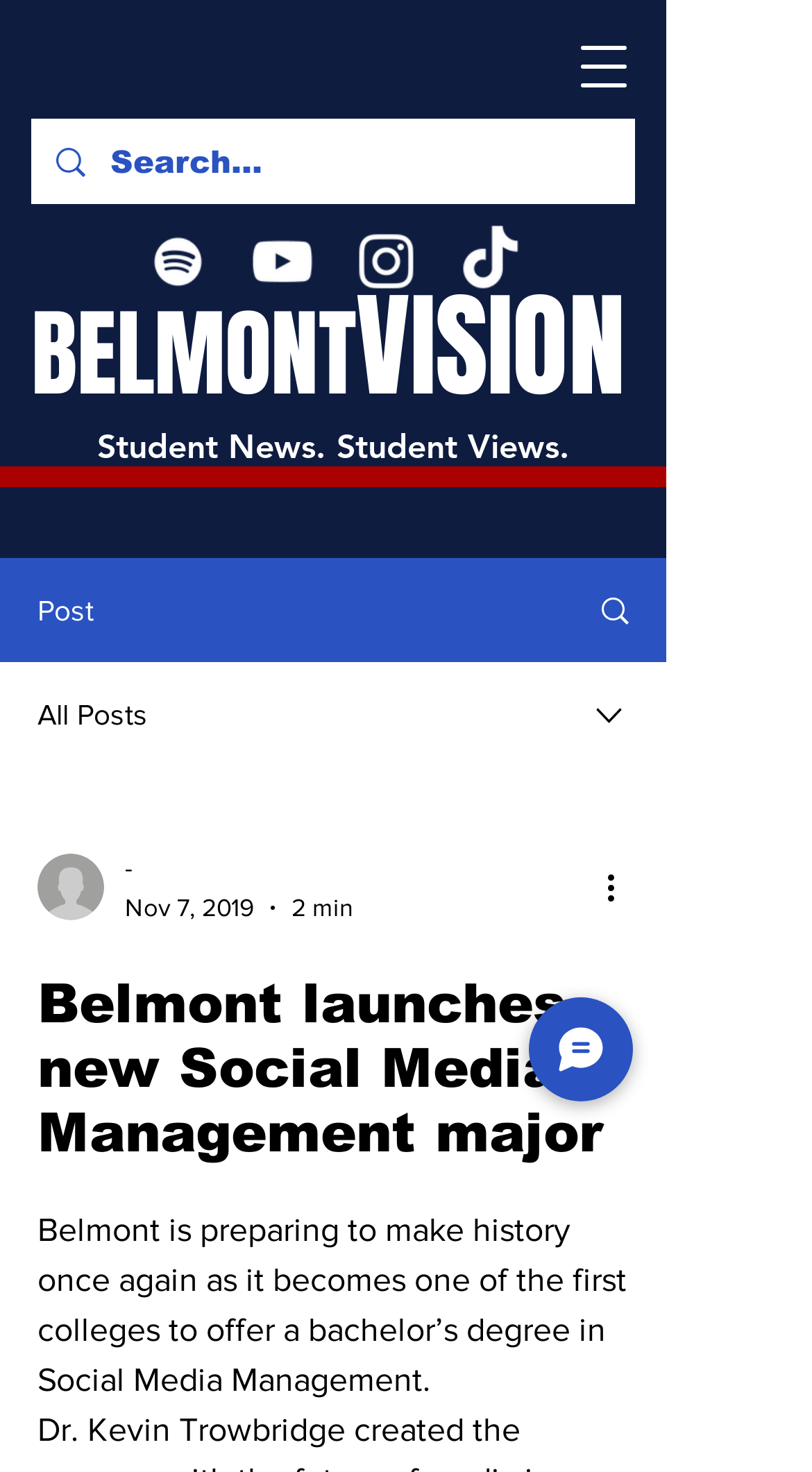What is the name of the college?
Answer the question with a single word or phrase by looking at the picture.

Belmont